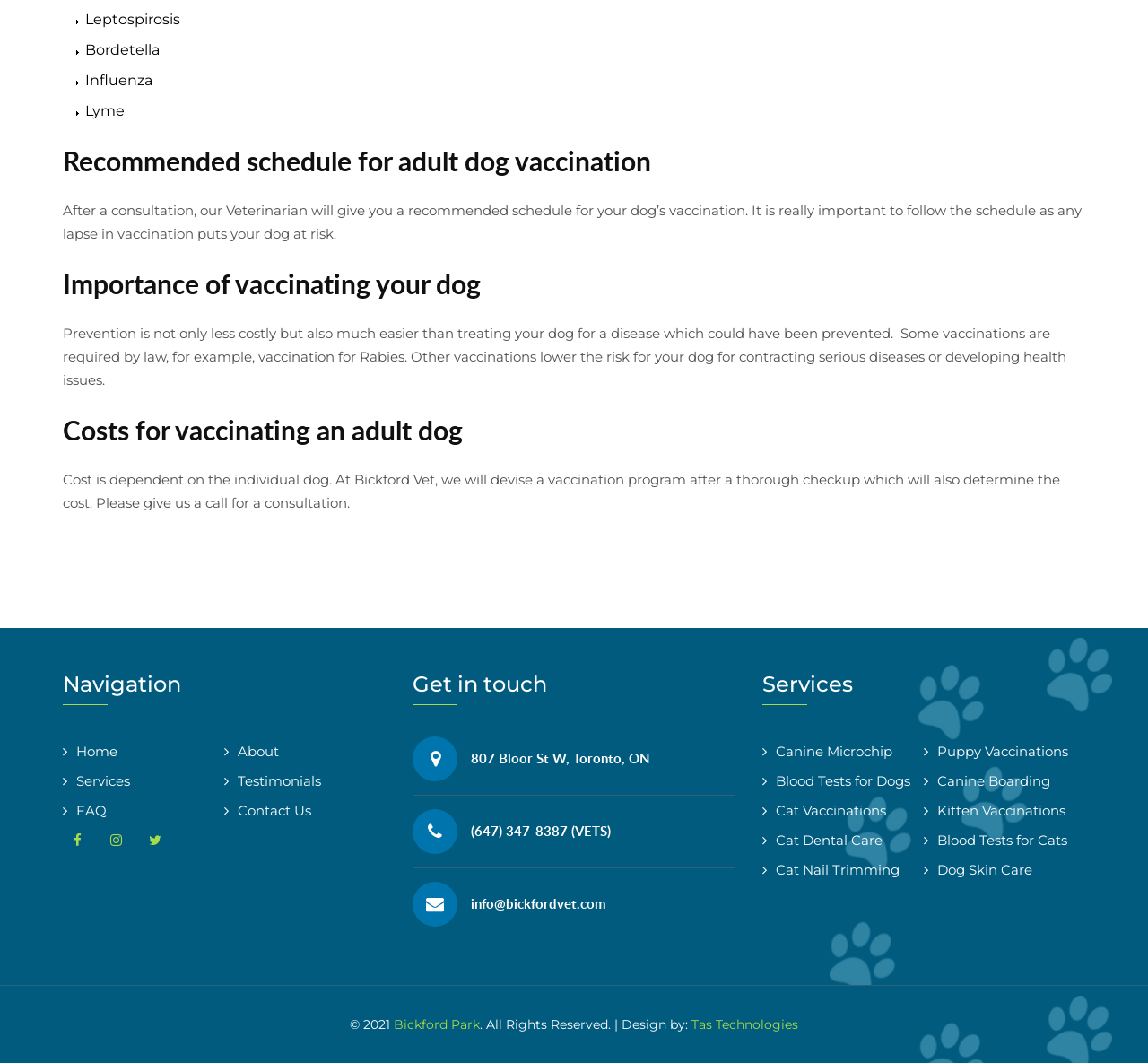Find and indicate the bounding box coordinates of the region you should select to follow the given instruction: "Click on the 'Home' link".

[0.055, 0.693, 0.102, 0.721]